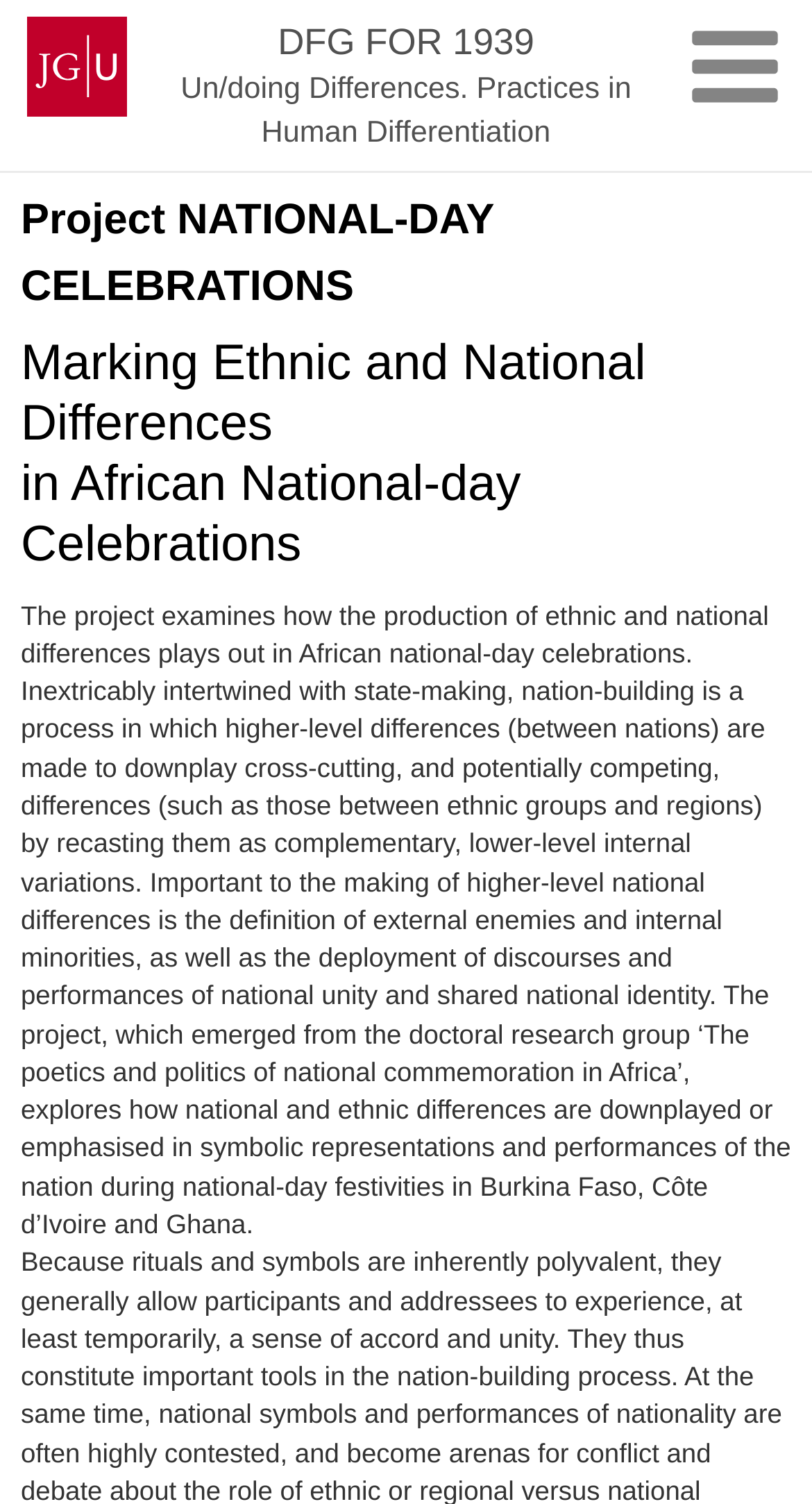Reply to the question with a single word or phrase:
What is the process involved in nation-building?

Downplaying cross-cutting differences